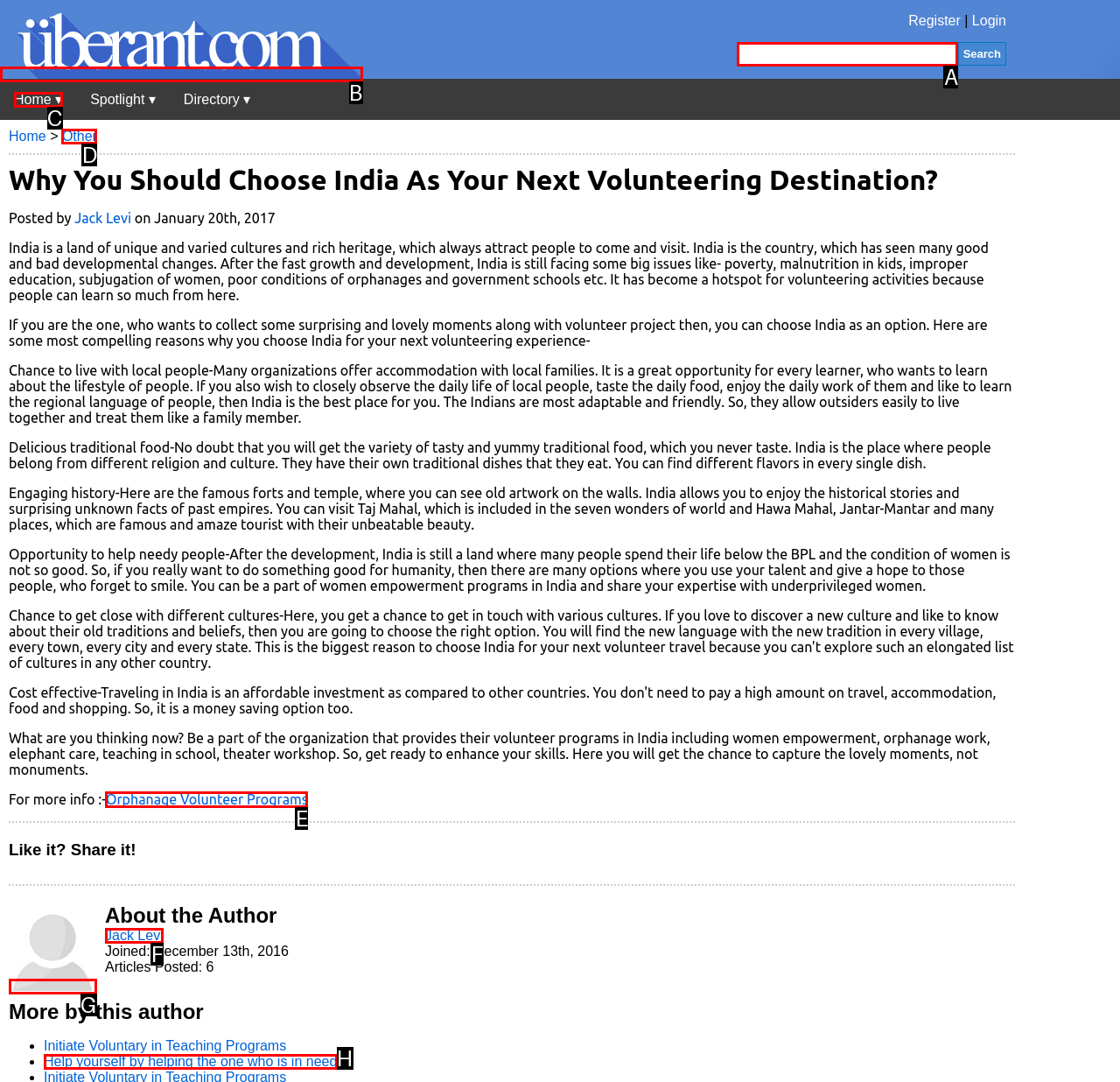Refer to the element description: parent_node: Register | Login title="Uberant" and identify the matching HTML element. State your answer with the appropriate letter.

B